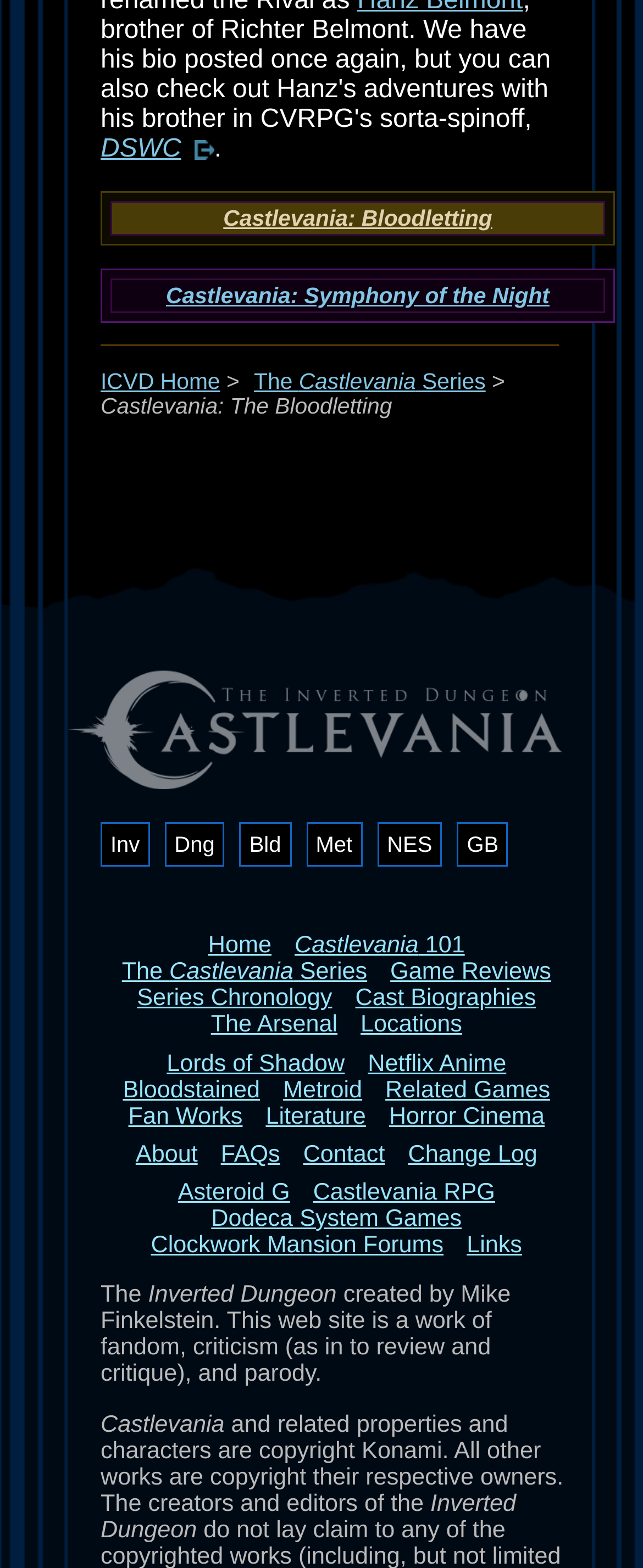Locate the bounding box coordinates of the clickable part needed for the task: "Go to Home".

[0.324, 0.595, 0.422, 0.612]